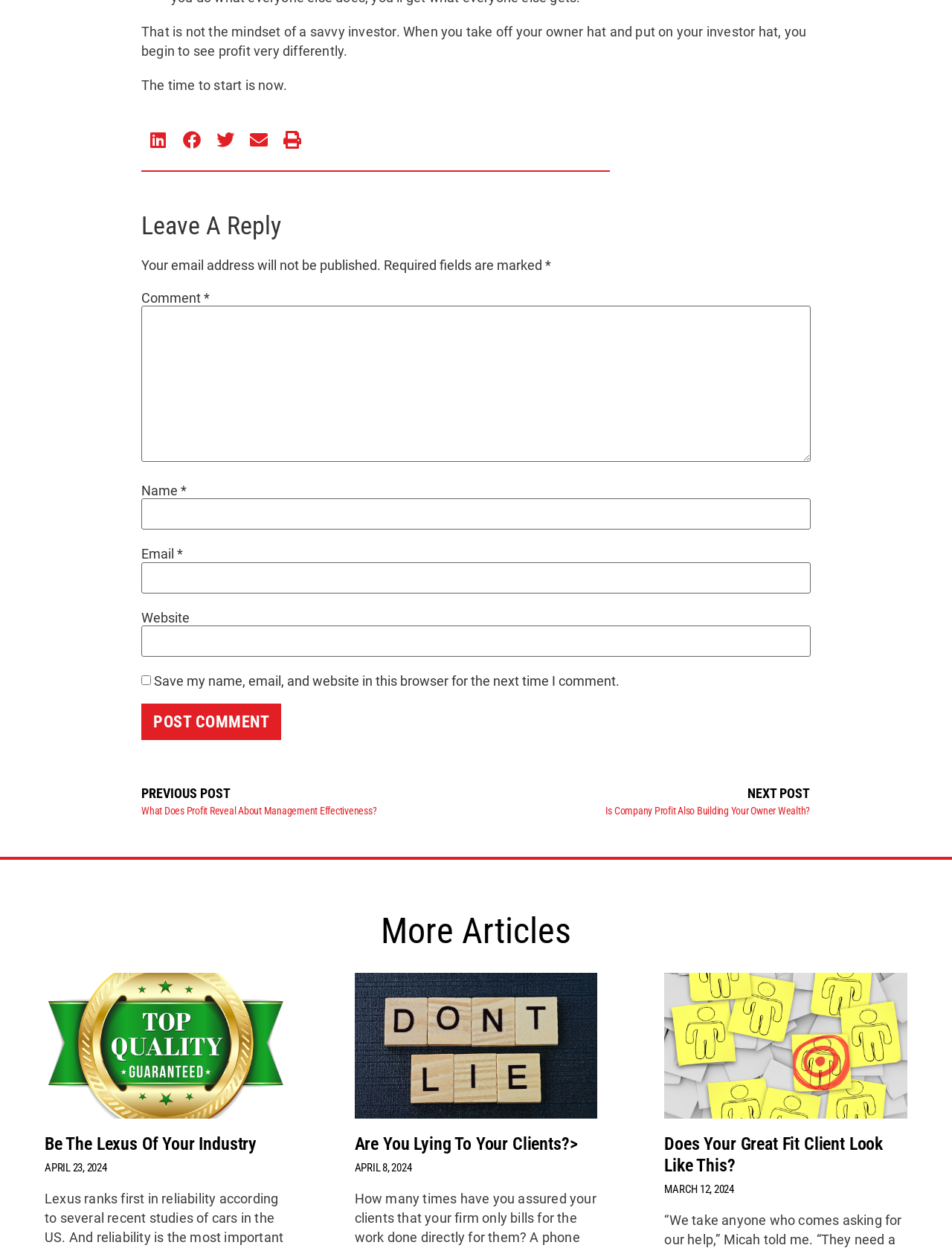Identify the bounding box coordinates for the UI element described as: "See All". The coordinates should be provided as four floats between 0 and 1: [left, top, right, bottom].

None